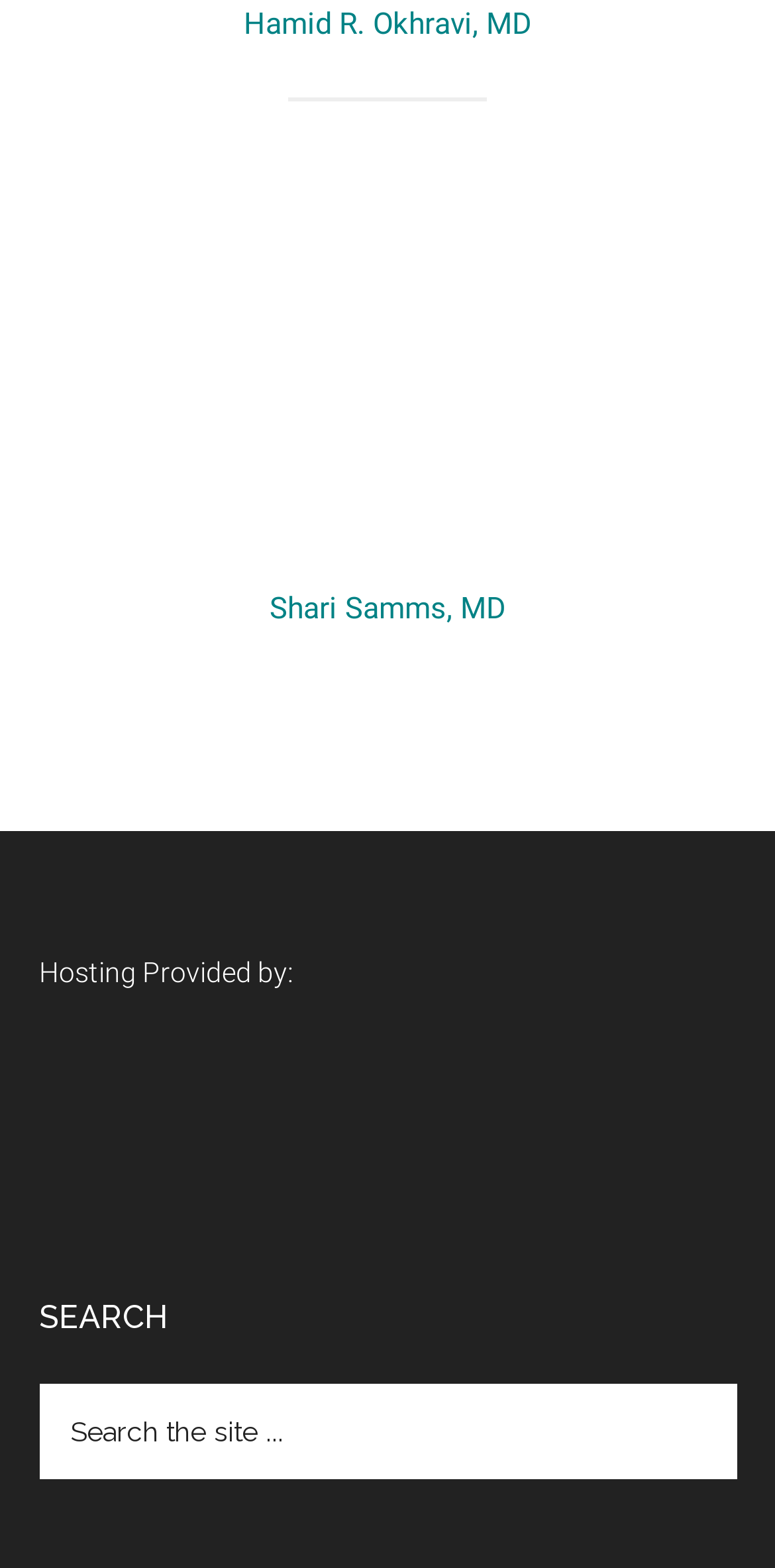How many doctors are listed?
Examine the image and give a concise answer in one word or a short phrase.

Two